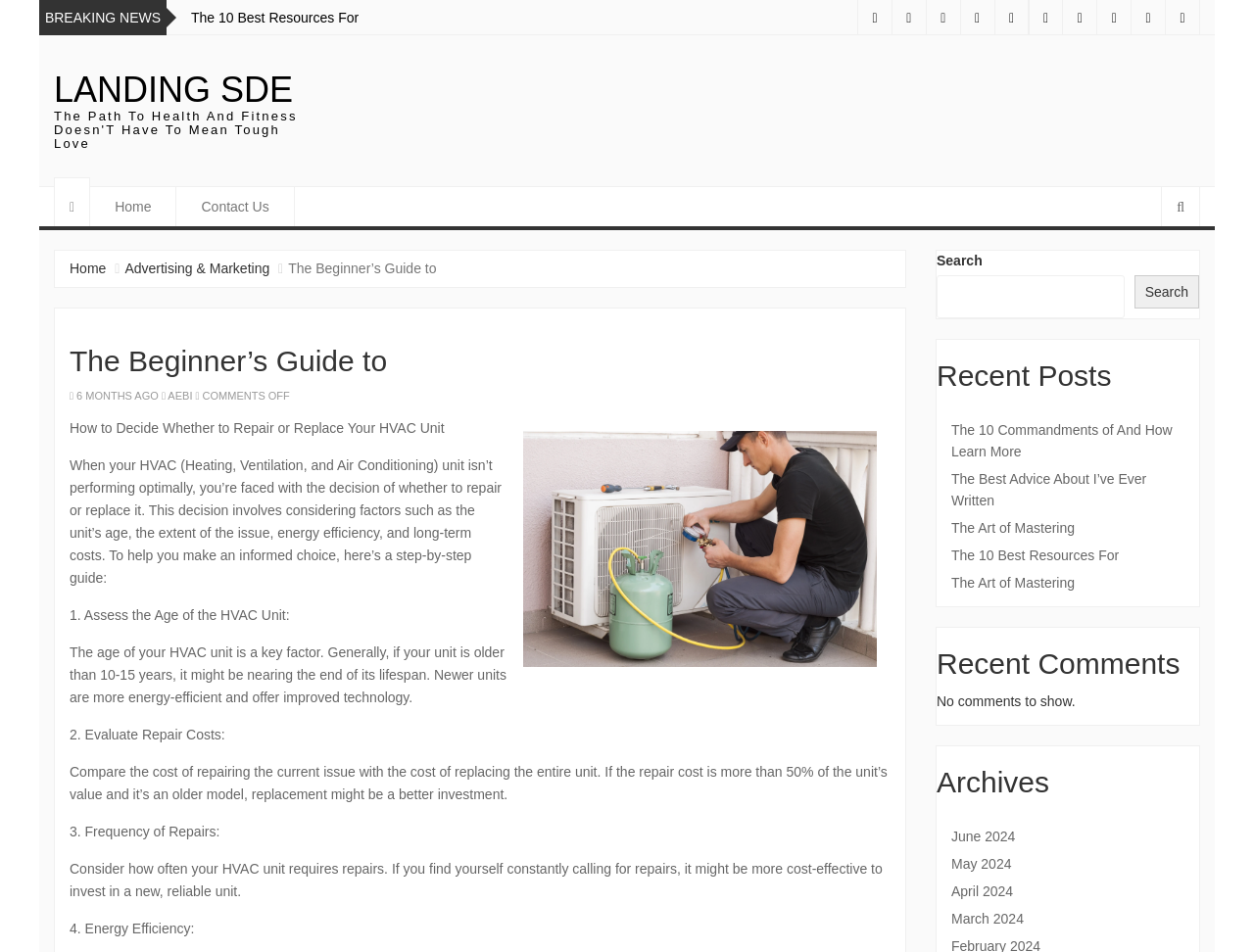Using the information shown in the image, answer the question with as much detail as possible: How many recent posts are listed?

I counted the number of link elements under the heading 'Recent Posts' which has a bounding box coordinate of [0.747, 0.378, 0.956, 0.412]. There are 6 link elements, which suggests that there are 6 recent posts listed.